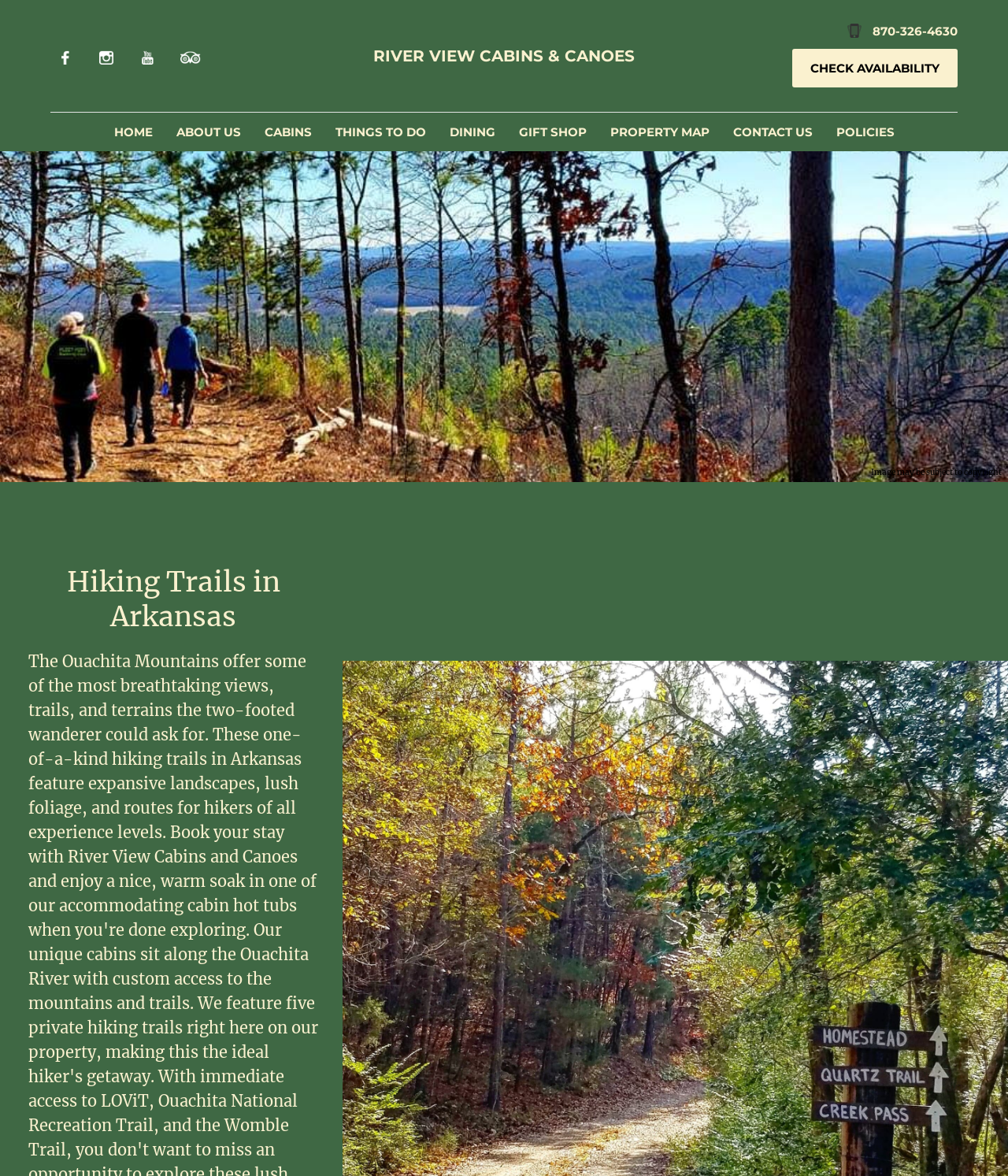What is the phone number to contact River View Cabins and Canoes?
Answer the question with as much detail as possible.

I found the phone number by looking at the top-right corner of the webpage, where there is a link with a phone icon and the text 'phone 870-326-4630'.